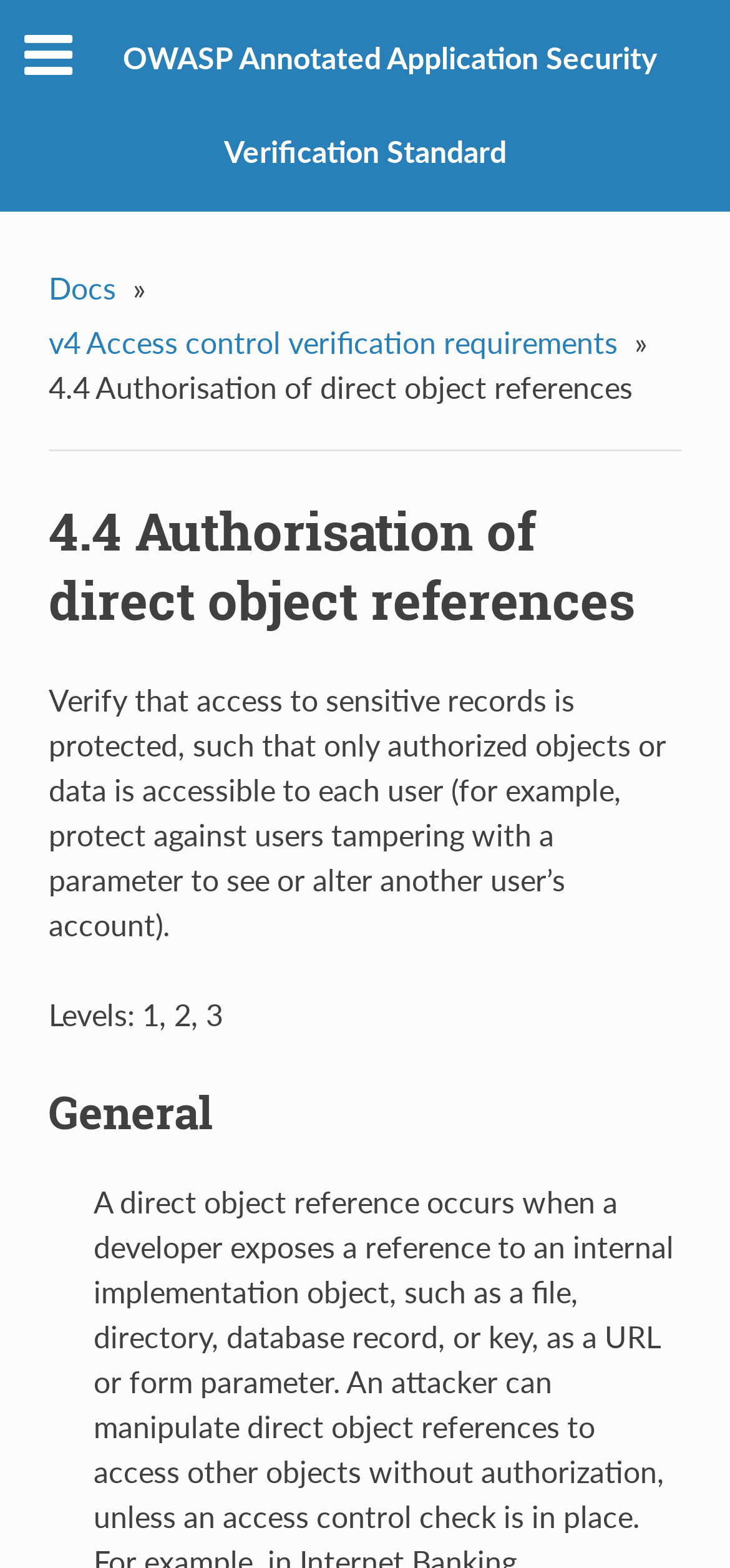Reply to the question with a single word or phrase:
What is the main topic of this webpage?

Authorisation of direct object references